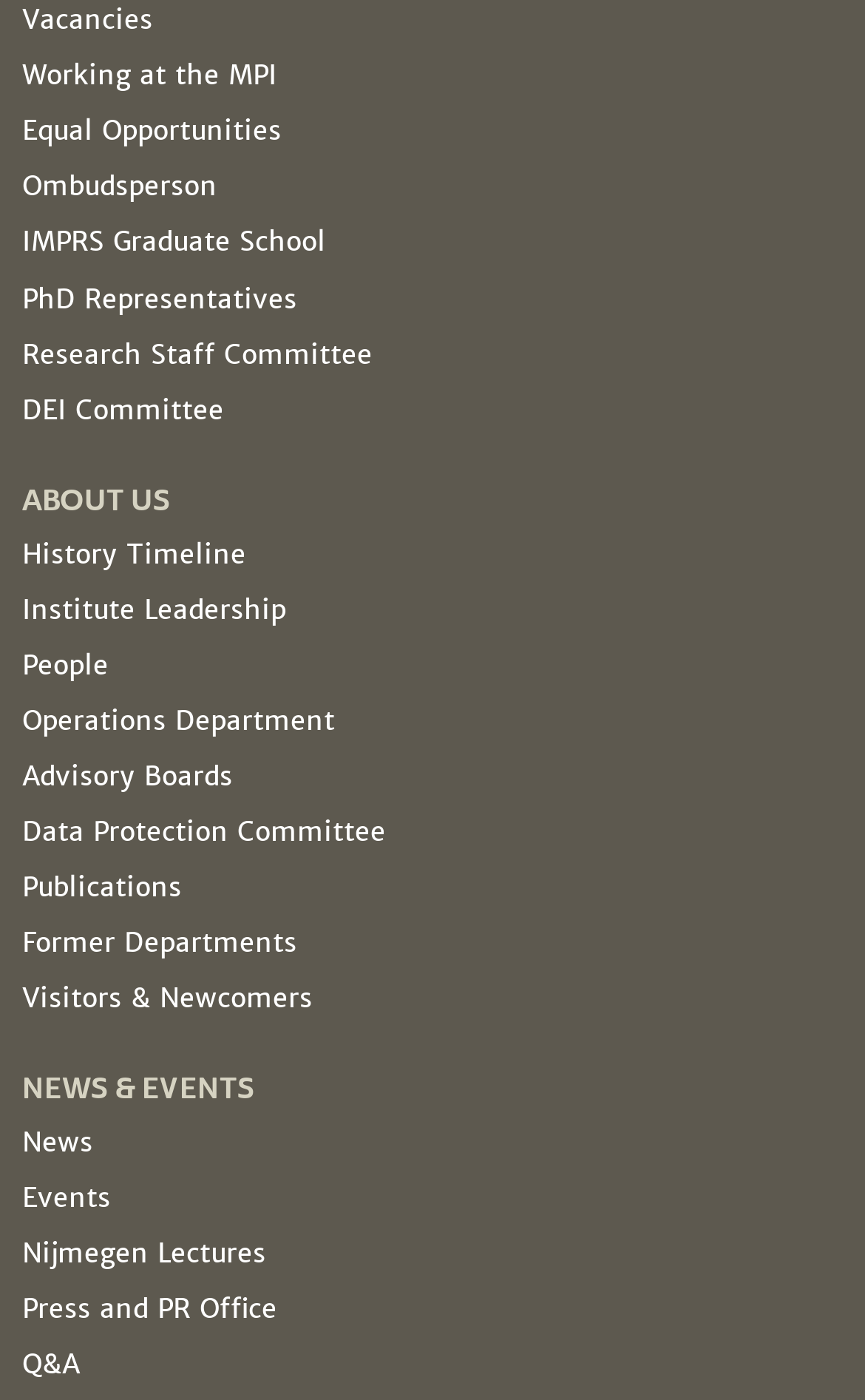How many categories of links are there on the webpage? Analyze the screenshot and reply with just one word or a short phrase.

3